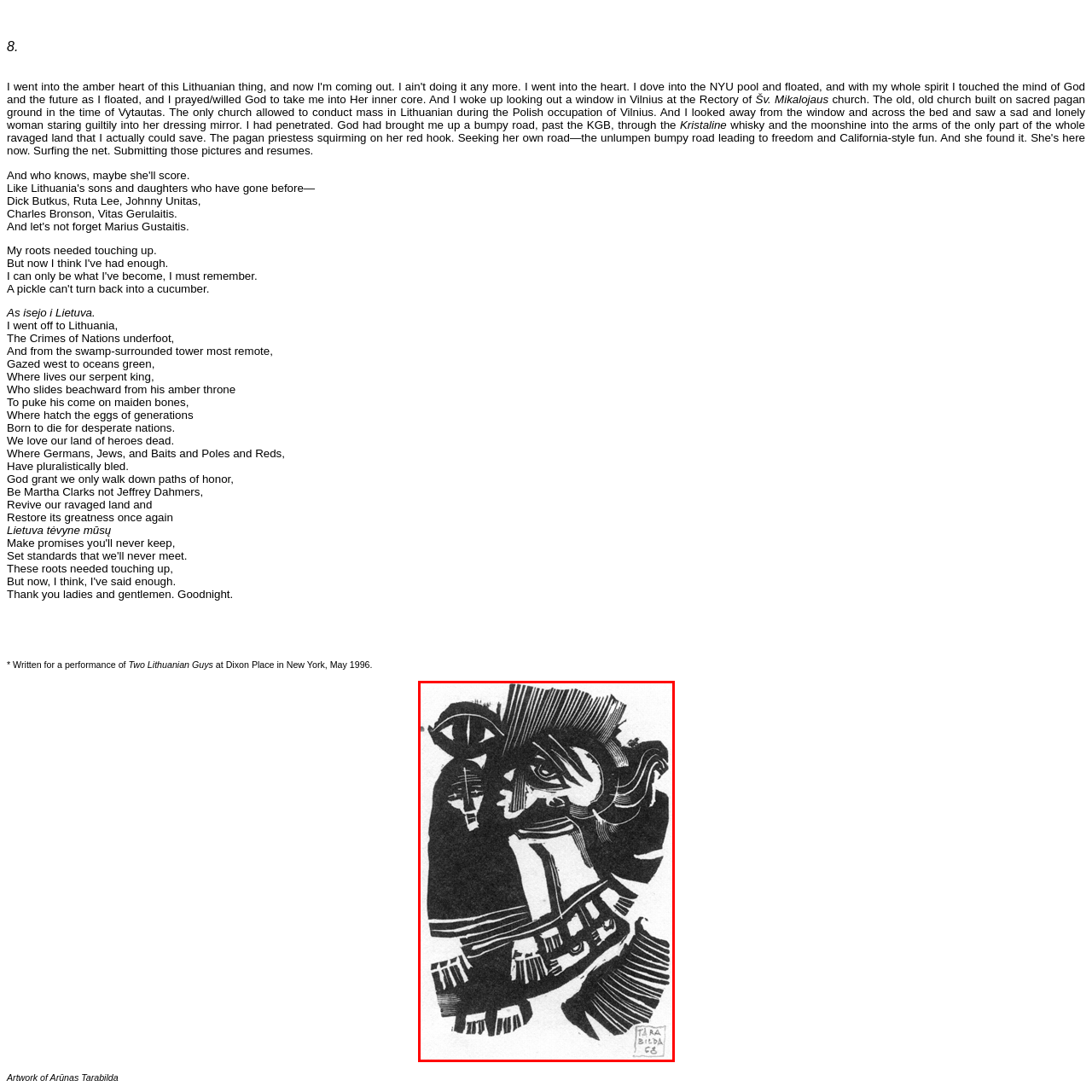View the part of the image surrounded by red, What is the nationality of the artist? Respond with a concise word or phrase.

Lithuanian